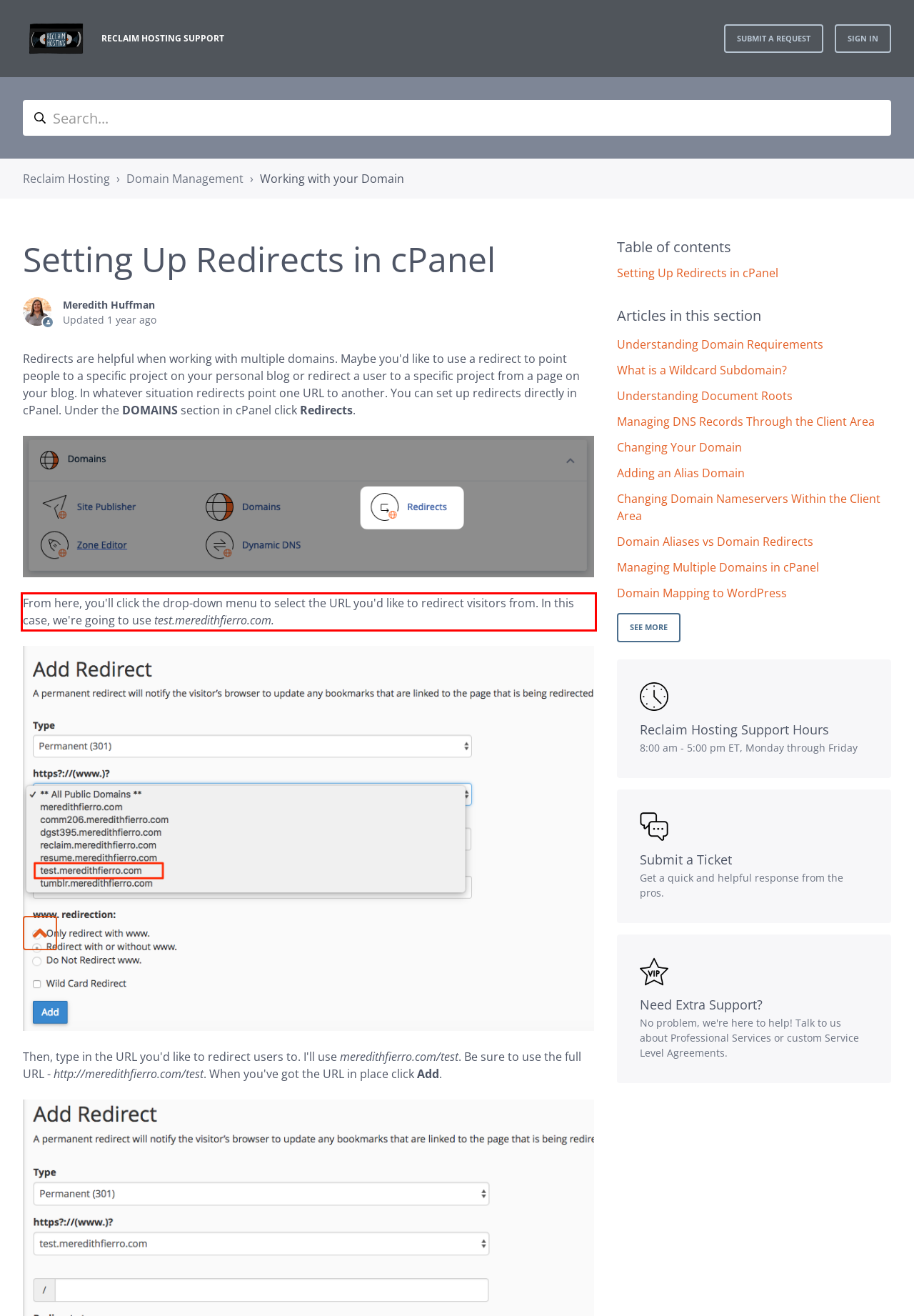Observe the screenshot of the webpage that includes a red rectangle bounding box. Conduct OCR on the content inside this red bounding box and generate the text.

From here, you'll click the drop-down menu to select the URL you'd like to redirect visitors from. In this case, we're going to use test.meredithfierro.com.